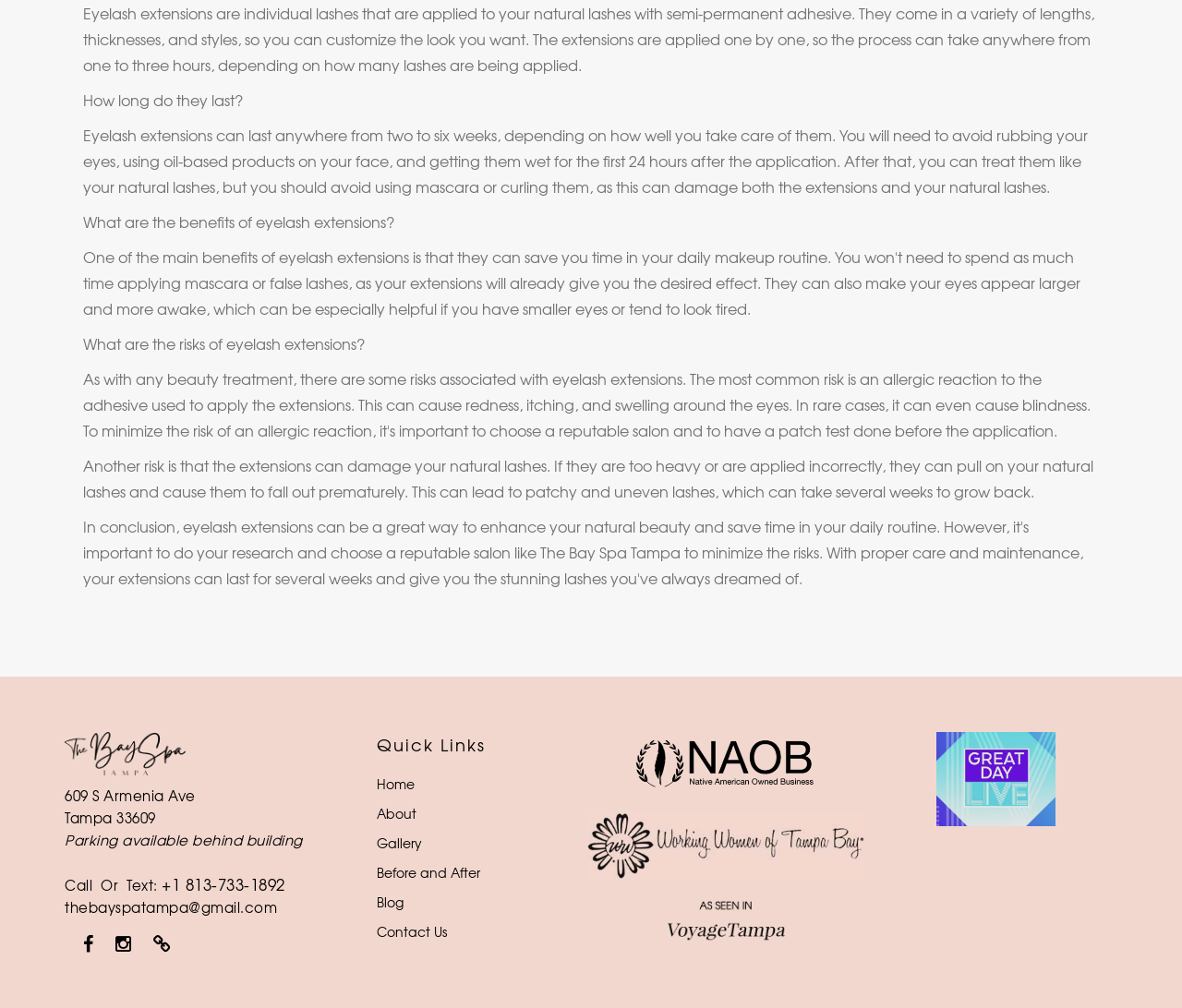From the webpage screenshot, predict the bounding box of the UI element that matches this description: "Blog".

[0.318, 0.885, 0.341, 0.904]